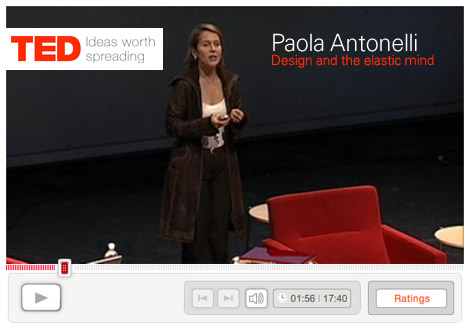Detail everything you observe in the image.

The image features Paola Antonelli, a renowned design curator at MoMA, as she presents her TED talk titled "Design and the Elastic Mind." In the foreground, Antonelli stands engaged with her audience, dressed in a dark coat and animatedly using her hands to emphasize her points. The backdrop is a muted gray, allowing her presence to stand out prominently. Below her, a video player interface indicates that the presentation is recorded, showing a progress bar with a timer displaying the duration of 17 minutes and 40 seconds with 1 minute and 56 seconds elapsed. To the left, the TED logo encapsulates the idea of sharing valuable insights. Antonelli’s talk explores the interconnection between design and science, highlighting how these fields collaborate to address contemporary challenges and foster innovation.